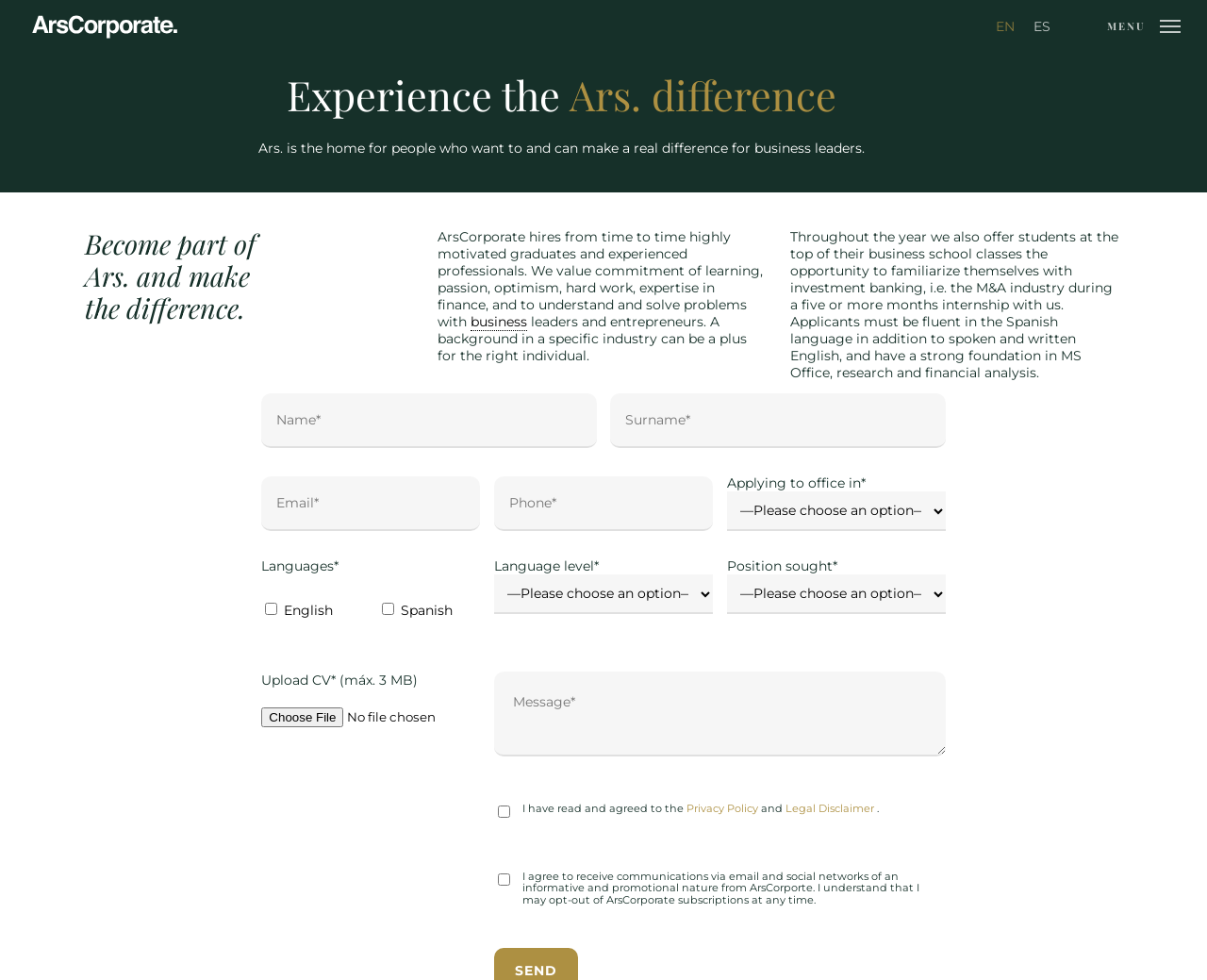Find the bounding box coordinates for the element described here: "Menu".

[0.895, 0.0, 1.0, 0.053]